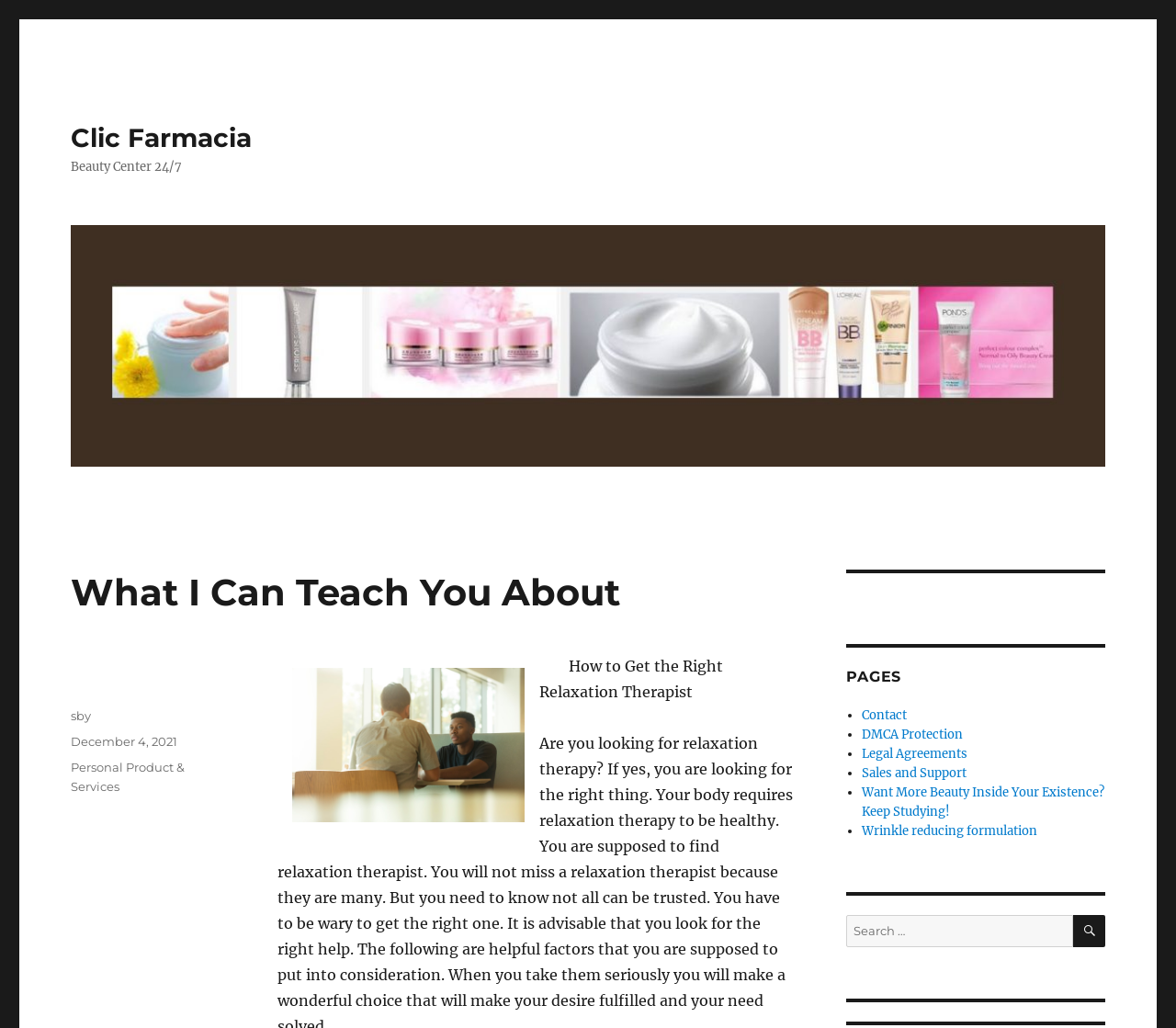What is the name of the beauty center?
Answer with a single word or phrase, using the screenshot for reference.

Clic Farmacia